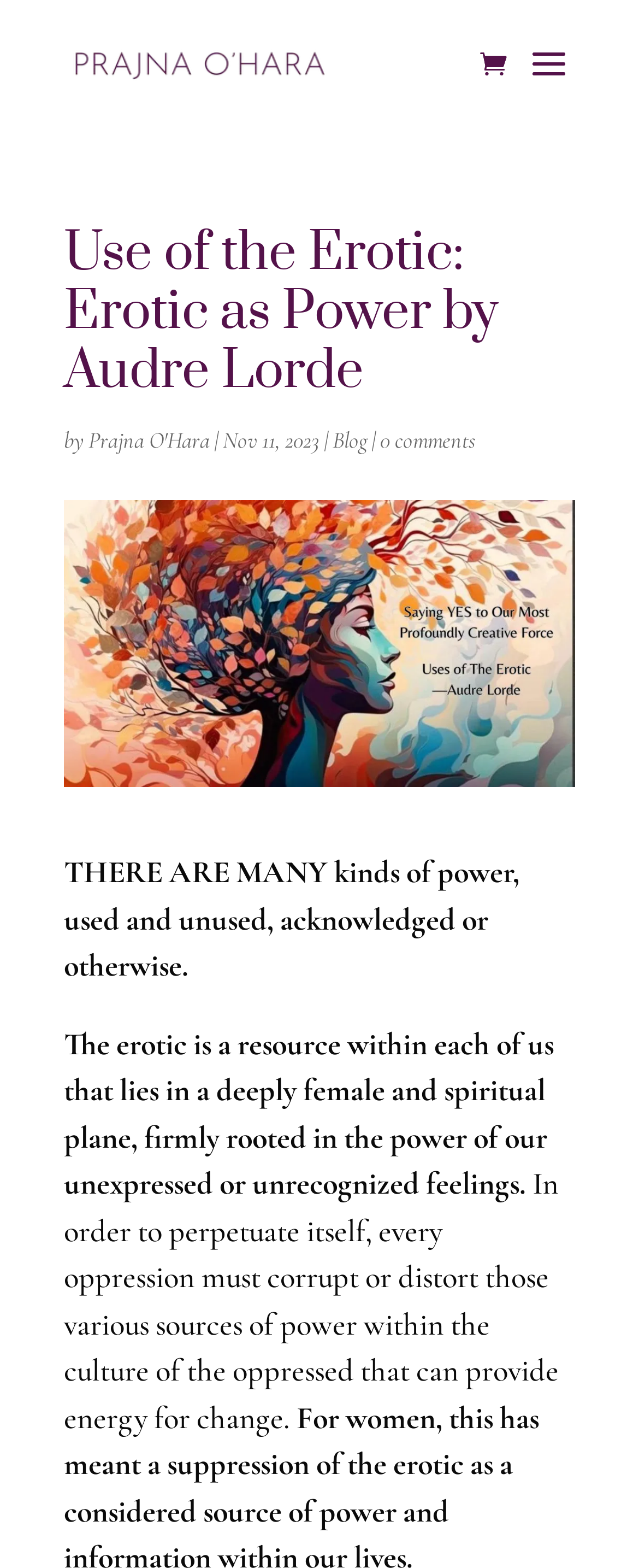Who is the author of the essay?
Please interpret the details in the image and answer the question thoroughly.

The author of the essay can be determined by looking at the heading 'Use of the Erotic: Erotic as Power by Audre Lorde' which indicates that Audre Lorde is the author of the essay.